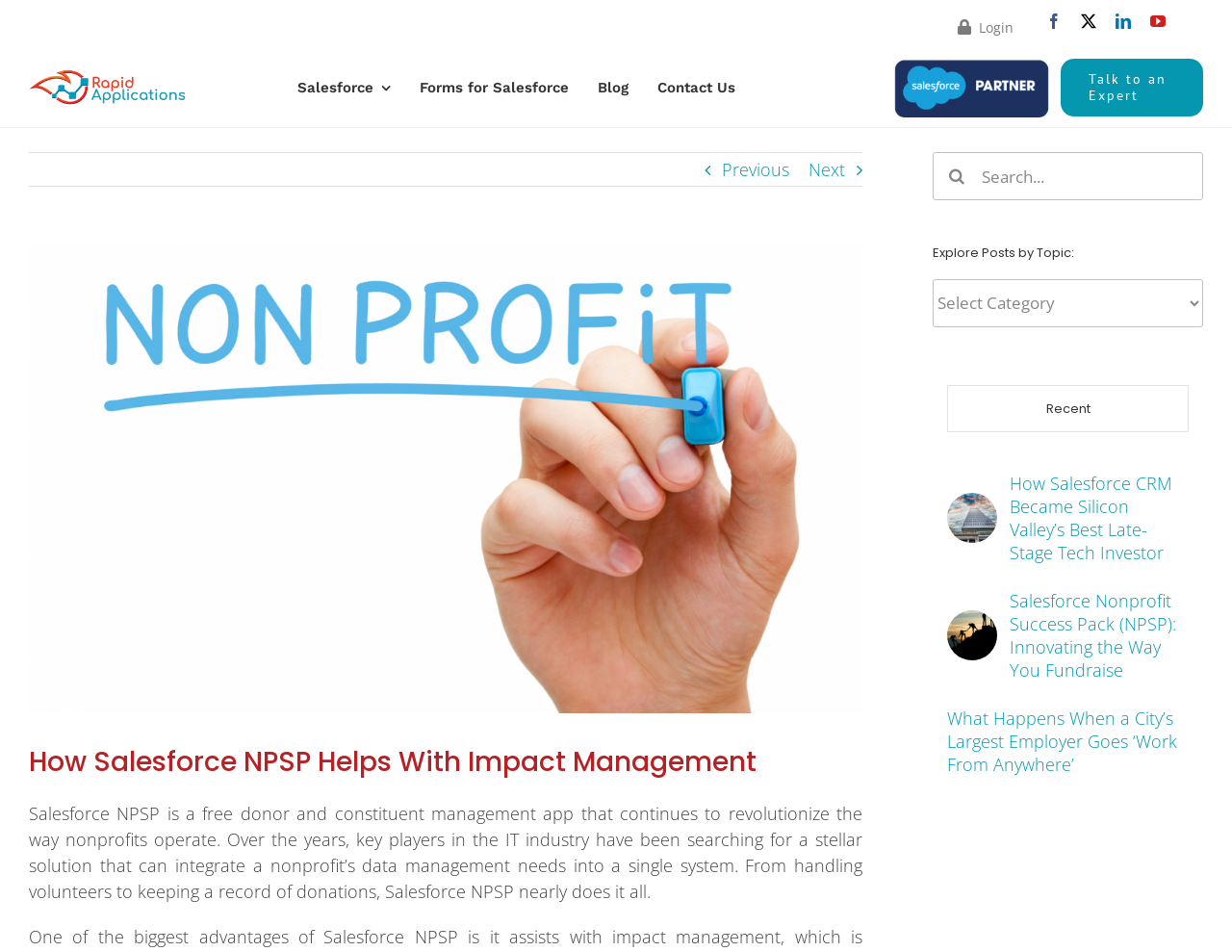Locate the bounding box coordinates of the clickable part needed for the task: "Search for something".

[0.757, 0.16, 0.977, 0.21]